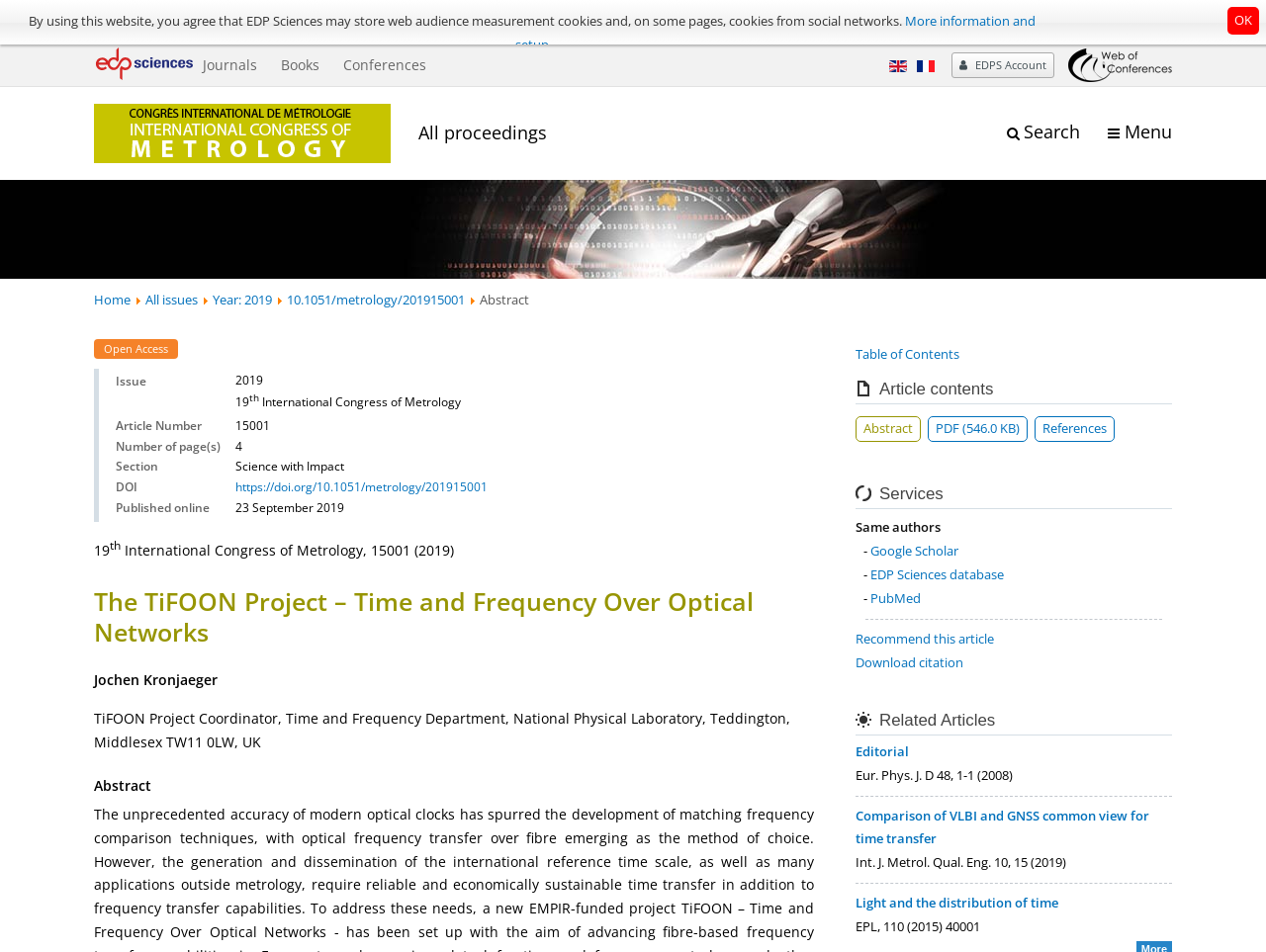Identify the bounding box coordinates of the element that should be clicked to fulfill this task: "Click the EDP Sciences logo". The coordinates should be provided as four float numbers between 0 and 1, i.e., [left, top, right, bottom].

[0.074, 0.08, 0.152, 0.099]